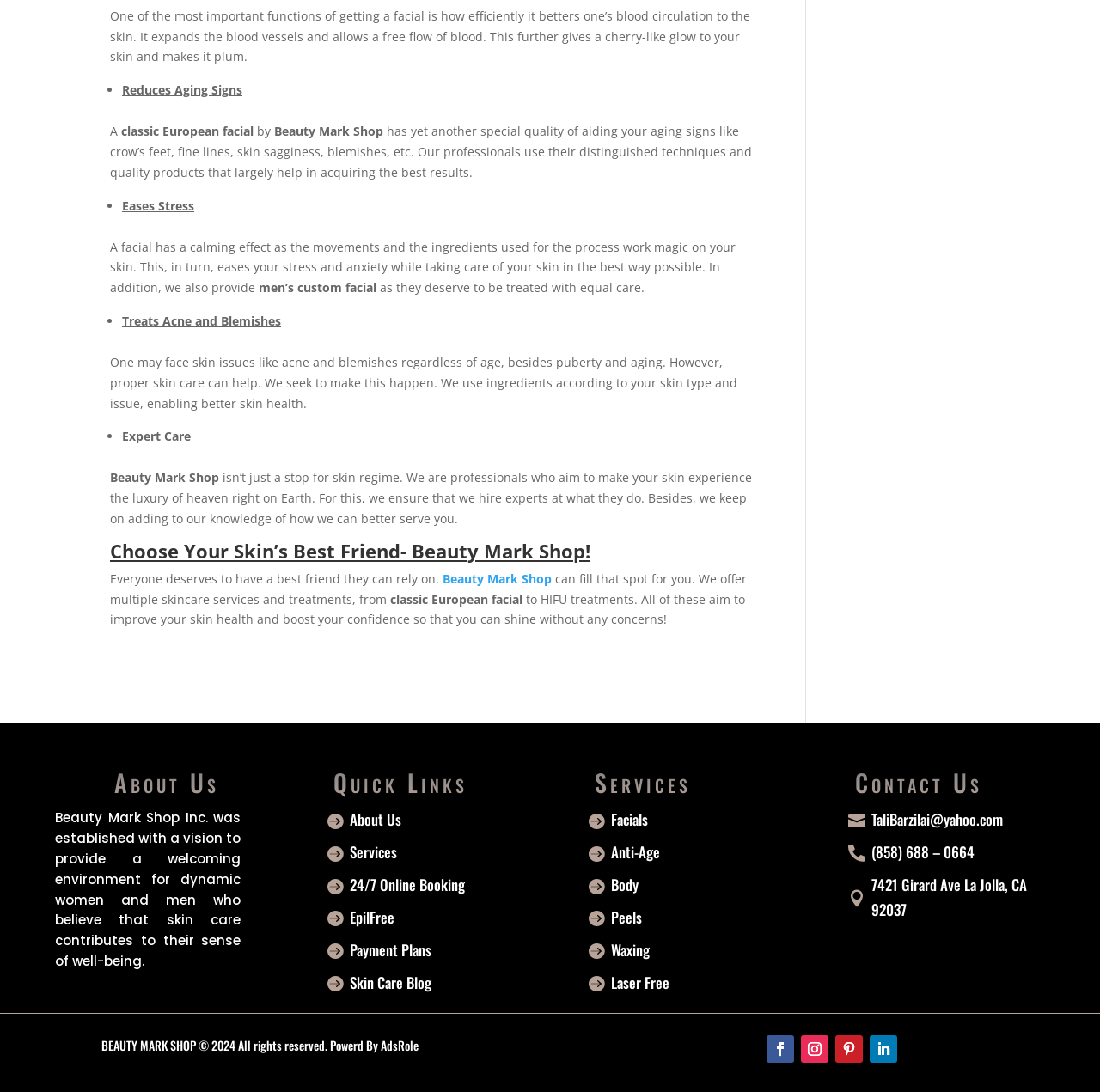Please specify the bounding box coordinates of the clickable section necessary to execute the following command: "Contact us via email".

[0.77, 0.74, 0.912, 0.763]